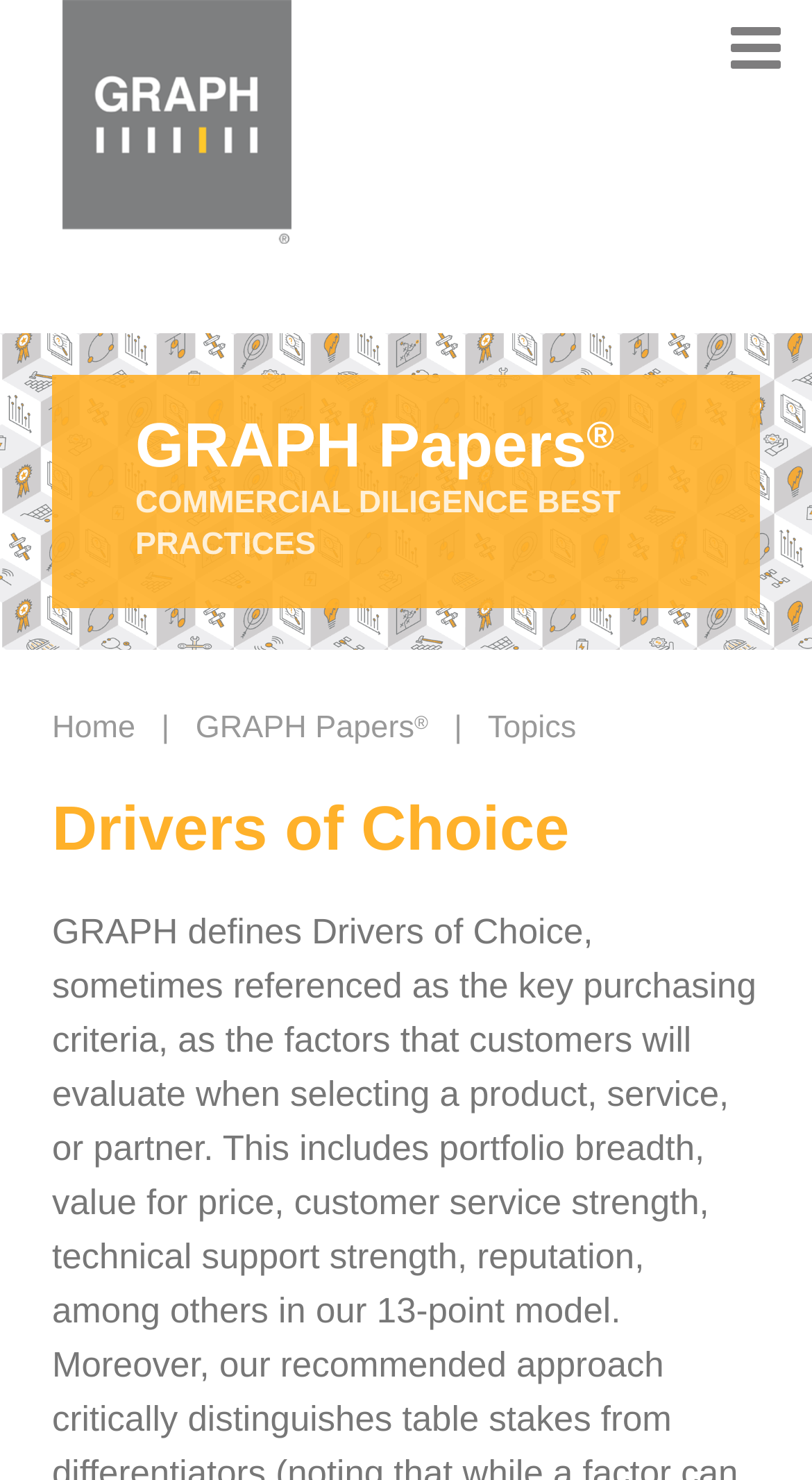Answer succinctly with a single word or phrase:
How many main navigation links are there?

3